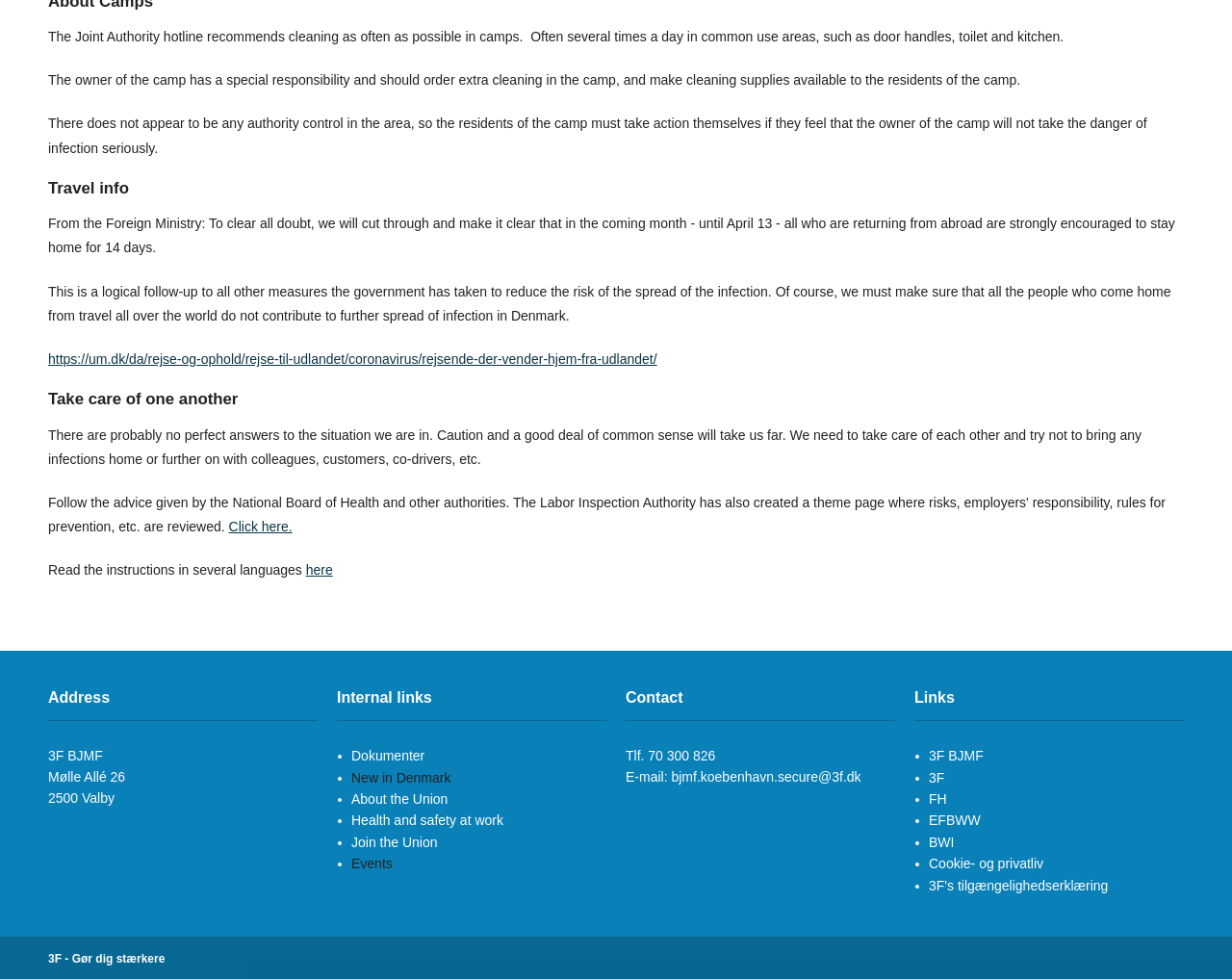Use a single word or phrase to answer the question: What is the email address of 3F BJMF?

bjmf.koebenhavn.secure@3f.dk